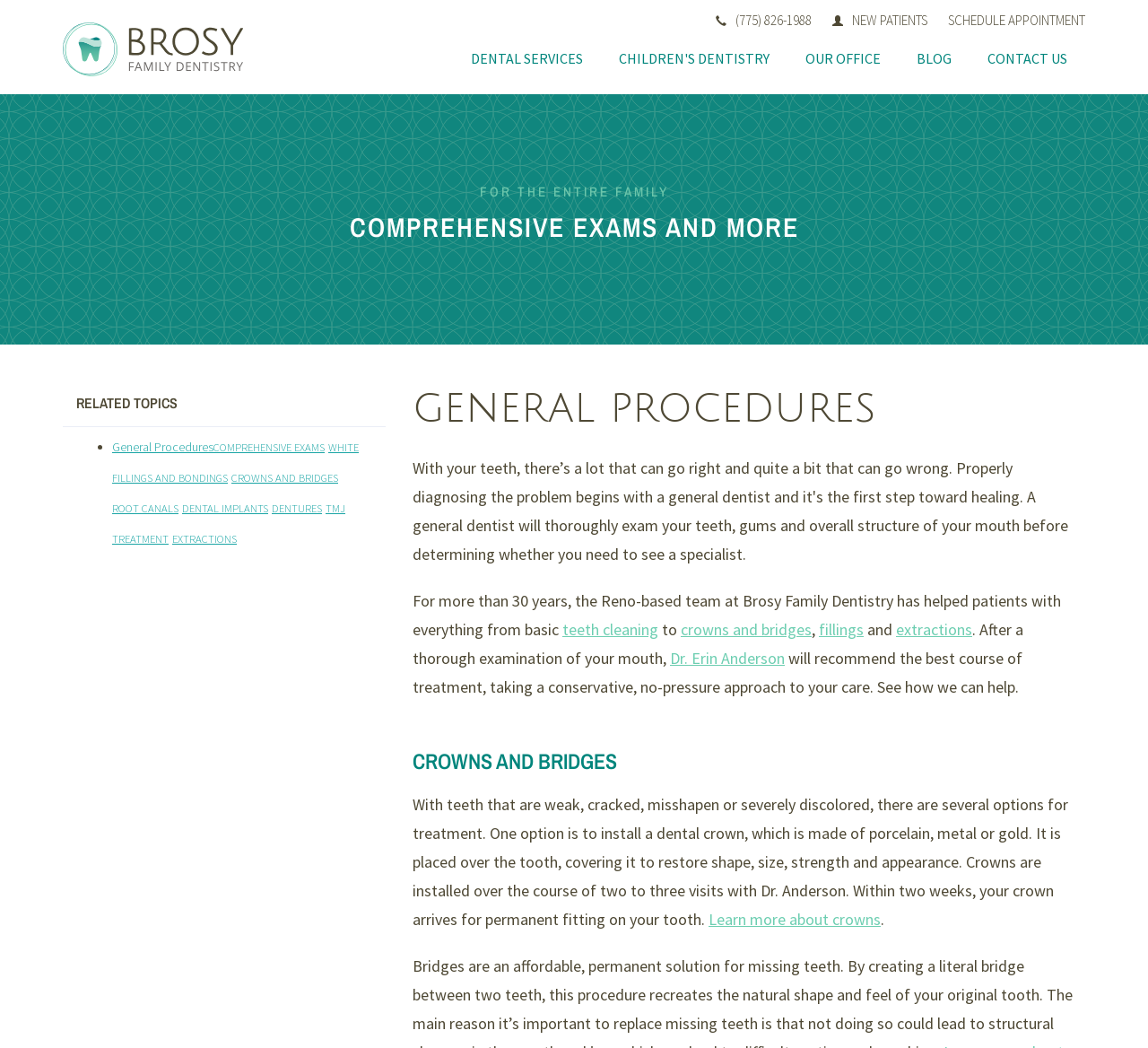Answer the following query concisely with a single word or phrase:
What are some related topics to crowns and bridges?

Root Canals, Dental Implants, Dentures, TMJ Treatment, Extractions